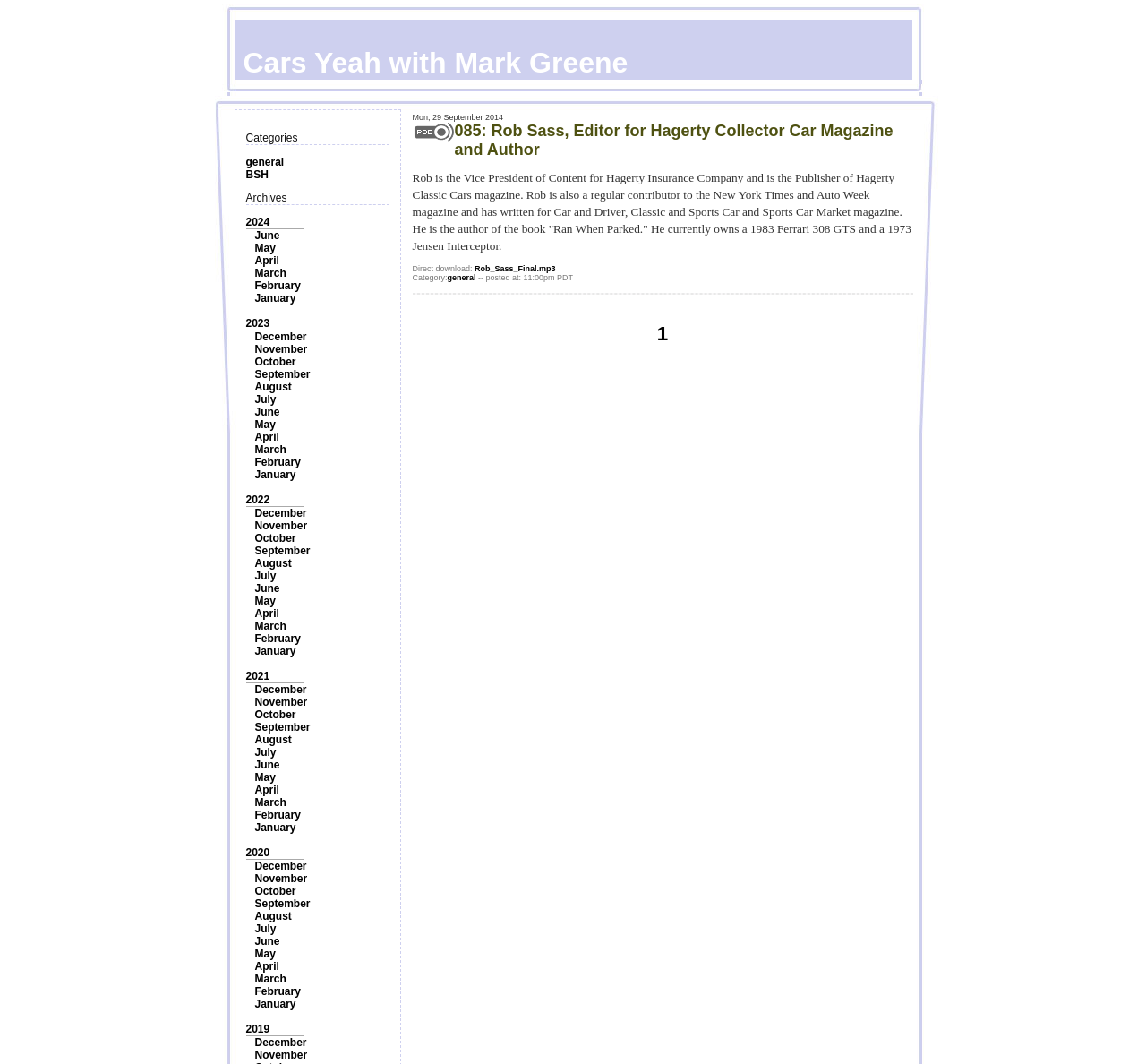Find the bounding box coordinates of the clickable element required to execute the following instruction: "Click on the 'general' category". Provide the coordinates as four float numbers between 0 and 1, i.e., [left, top, right, bottom].

[0.214, 0.146, 0.248, 0.158]